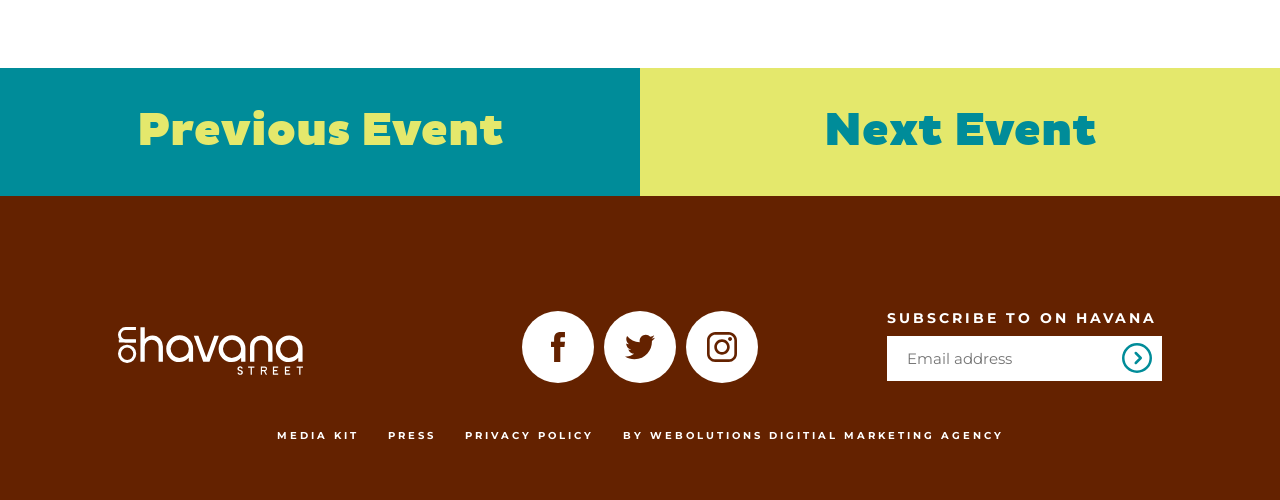Point out the bounding box coordinates of the section to click in order to follow this instruction: "Click on Previous Event".

[0.0, 0.135, 0.5, 0.391]